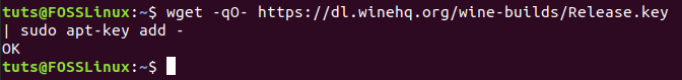Break down the image and provide a full description, noting any significant aspects.

The image captures a terminal window displaying a command sequence related to installing the Wine software on a Linux system, specifically the command for adding the Wine signing key. The command `wget -qO- https://dl.winehq.org/wine-builds/Release.key | sudo apt-key add -` is shown, which is typically used to retrieve the Wine signing key securely and add it to the system's trusted keys. Following the command, the terminal confirms with an "OK" message, indicating that the signing key was successfully added. This process is a crucial step in setting up Wine, ensuring that the installation packages for Wine are verified and authenticated. The terminal prompt suggests a user environment labeled "tuts@FOSSLinux," indicating a focus on tutorials or learning for Linux users.